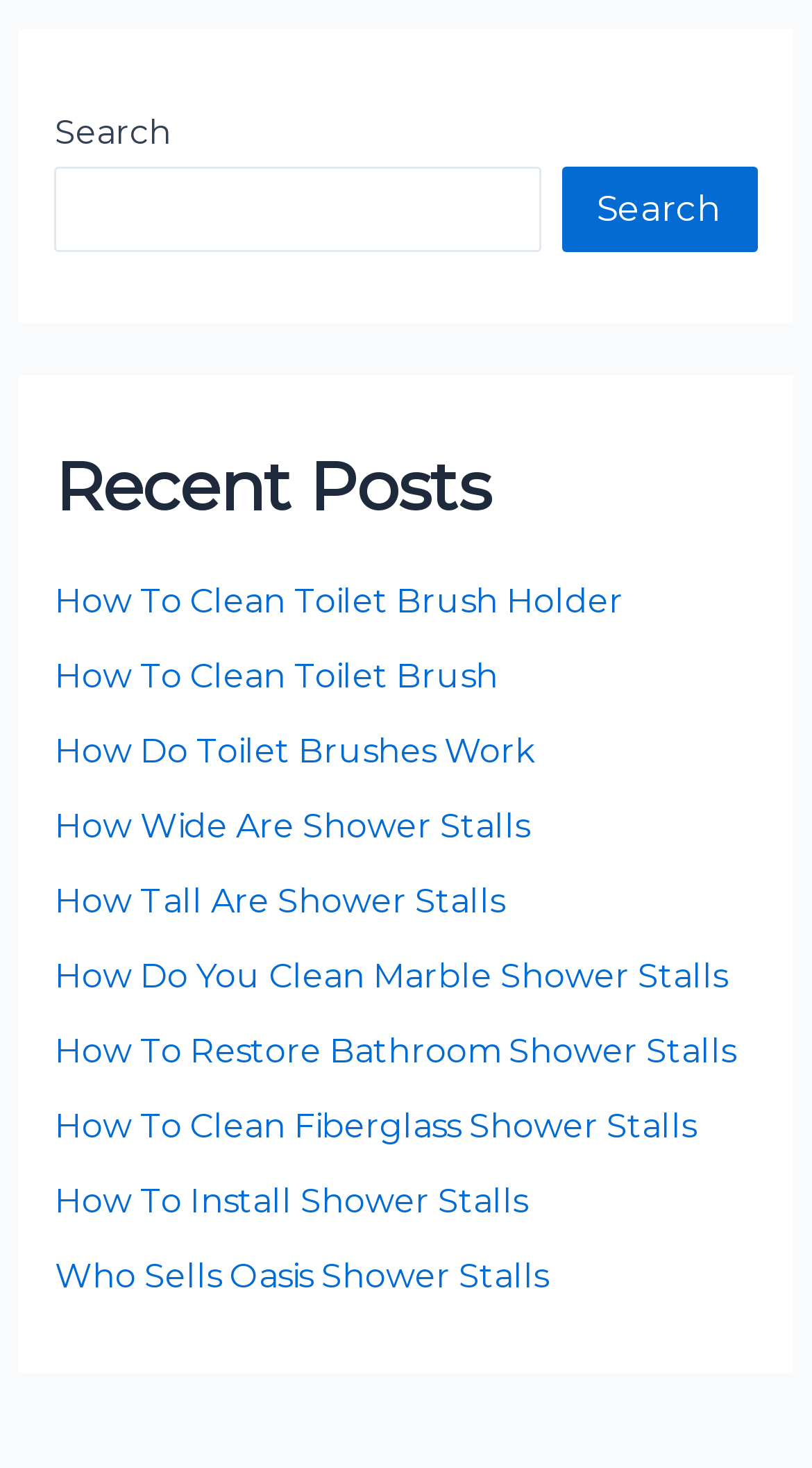Please provide the bounding box coordinates for the element that needs to be clicked to perform the instruction: "read the recent post 'How To Clean Toilet Brush Holder'". The coordinates must consist of four float numbers between 0 and 1, formatted as [left, top, right, bottom].

[0.067, 0.396, 0.767, 0.423]